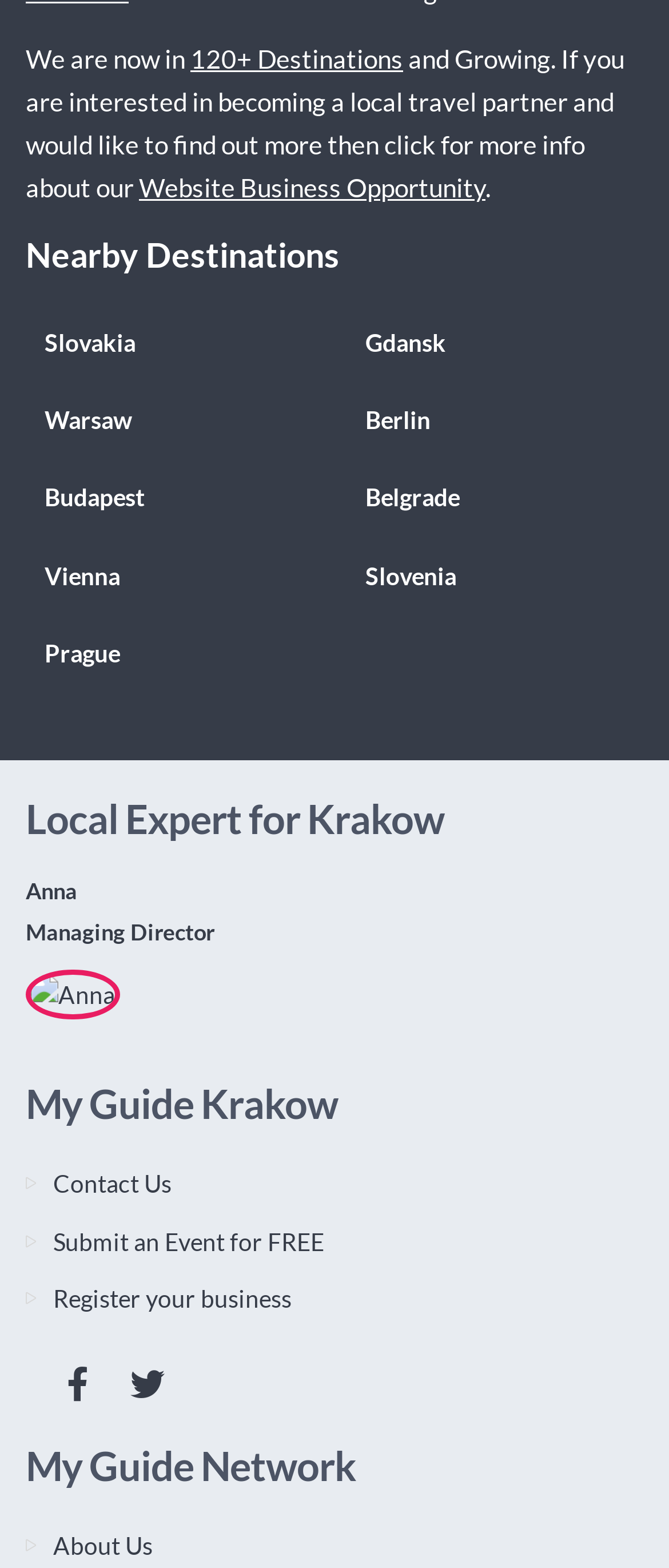Please determine the bounding box coordinates of the element's region to click for the following instruction: "Contact Us".

[0.079, 0.746, 0.256, 0.764]